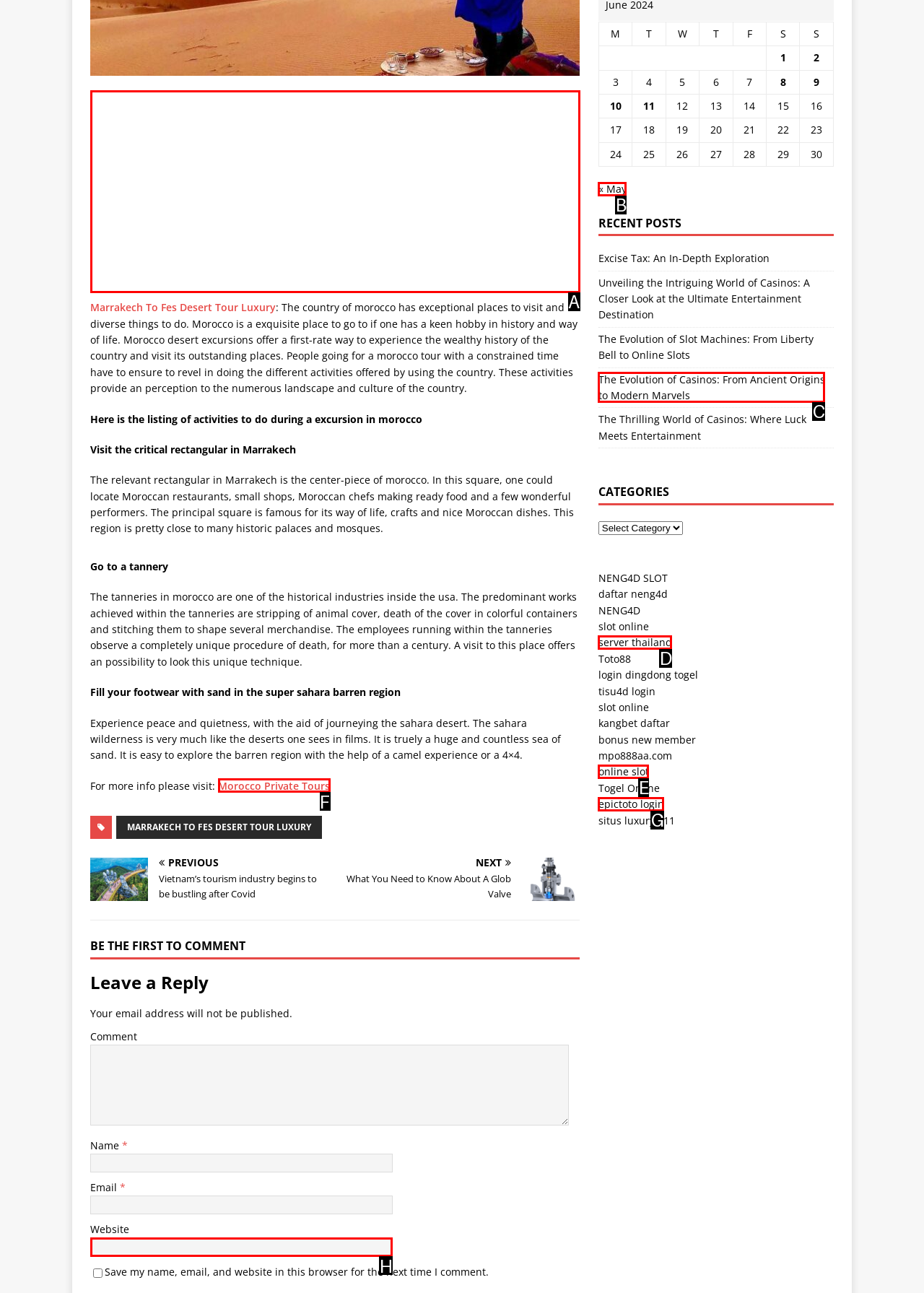Using the provided description: parent_node: Website name="url", select the most fitting option and return its letter directly from the choices.

H